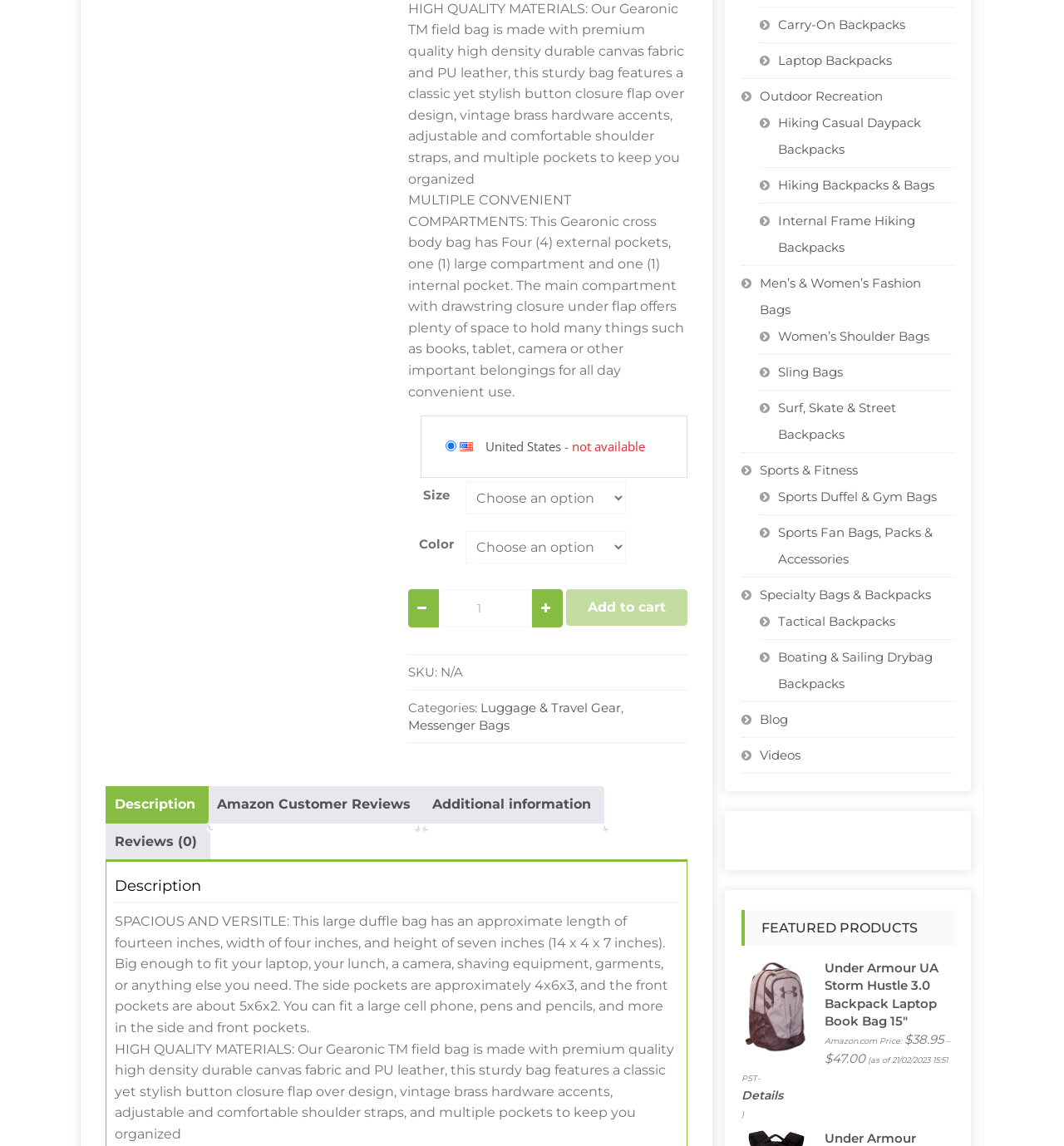By analyzing the image, answer the following question with a detailed response: How many external pockets does the Gearonic cross body bag have?

According to the product description, 'This Gearonic cross body bag has Four (4) external pockets'. This information is provided to highlight the features of the bag.